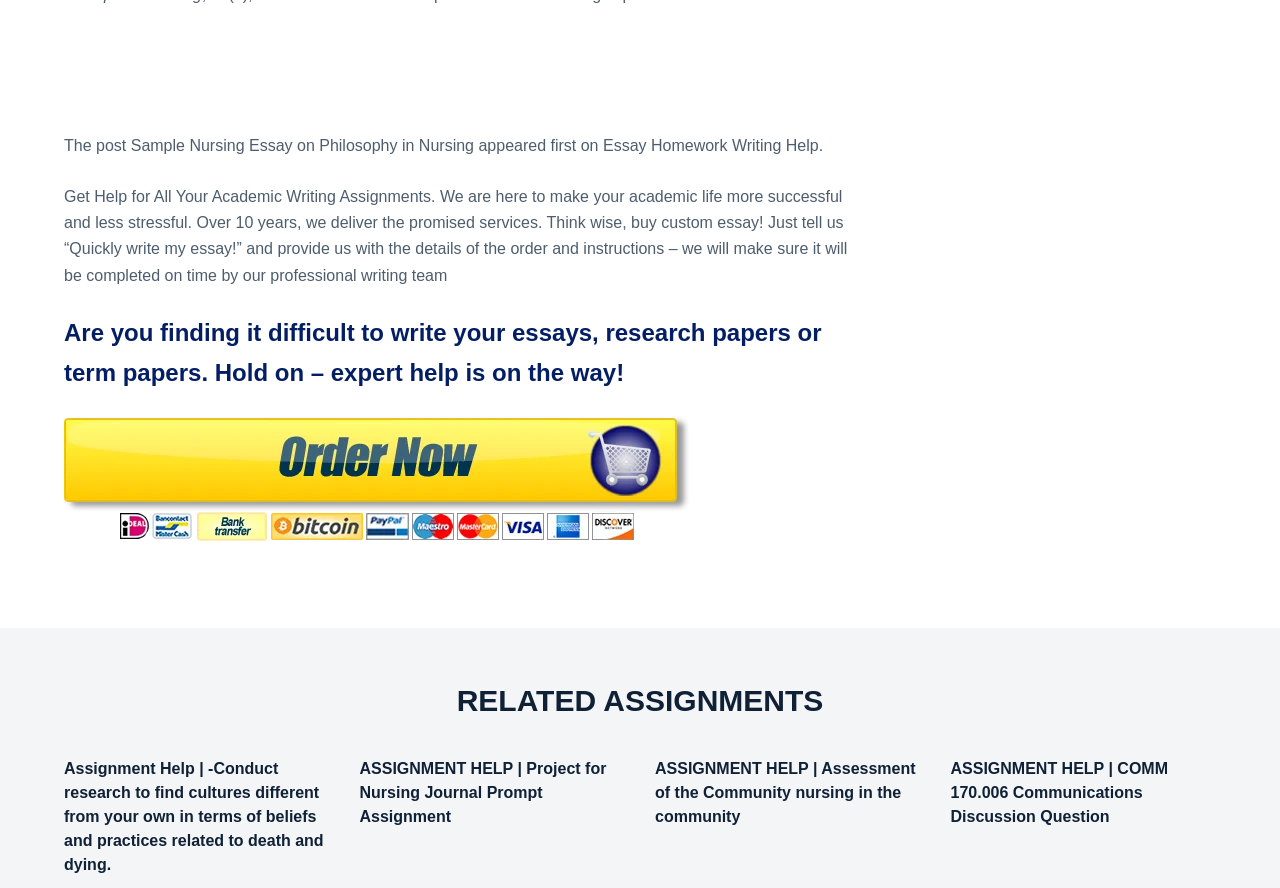Please respond to the question with a concise word or phrase:
What is the tone of the website's content?

Helpful and encouraging